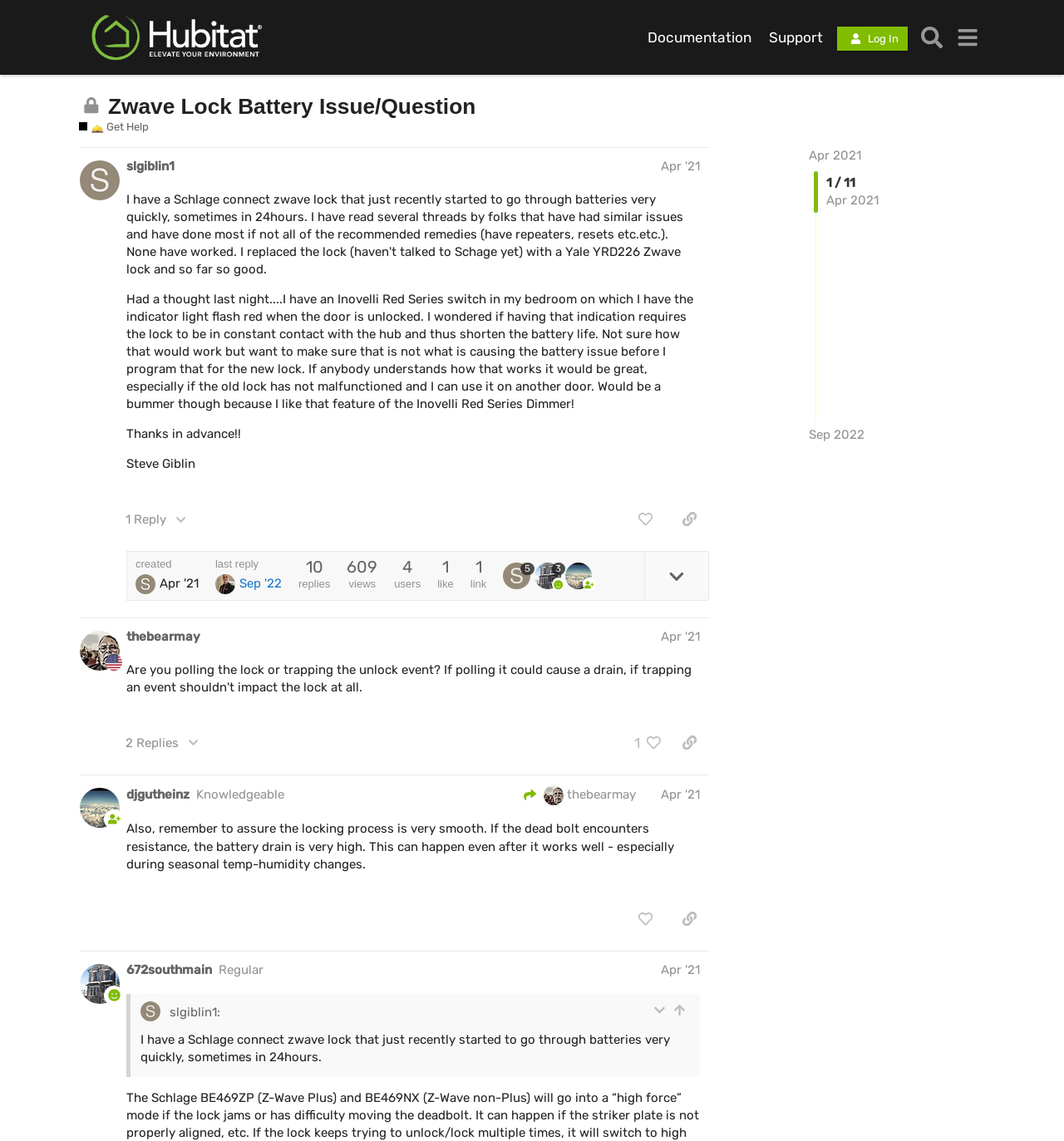Specify the bounding box coordinates for the region that must be clicked to perform the given instruction: "Log In".

[0.787, 0.023, 0.853, 0.044]